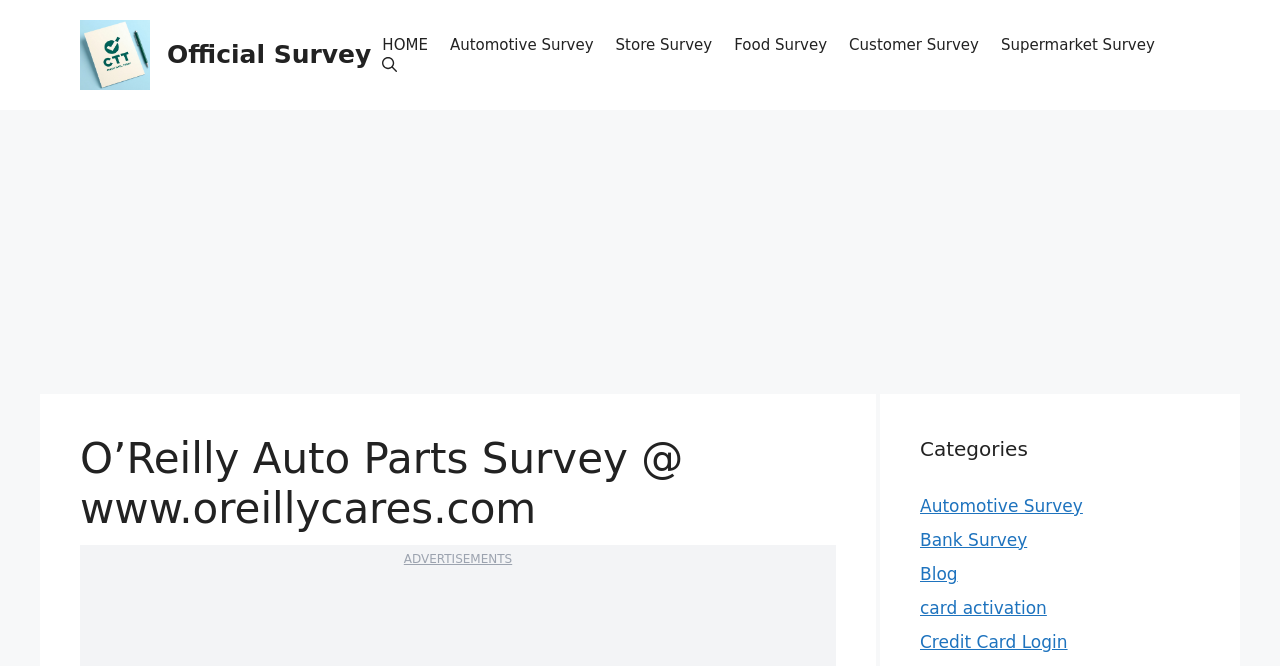Please specify the bounding box coordinates of the element that should be clicked to execute the given instruction: 'Open search'. Ensure the coordinates are four float numbers between 0 and 1, expressed as [left, top, right, bottom].

[0.29, 0.082, 0.319, 0.112]